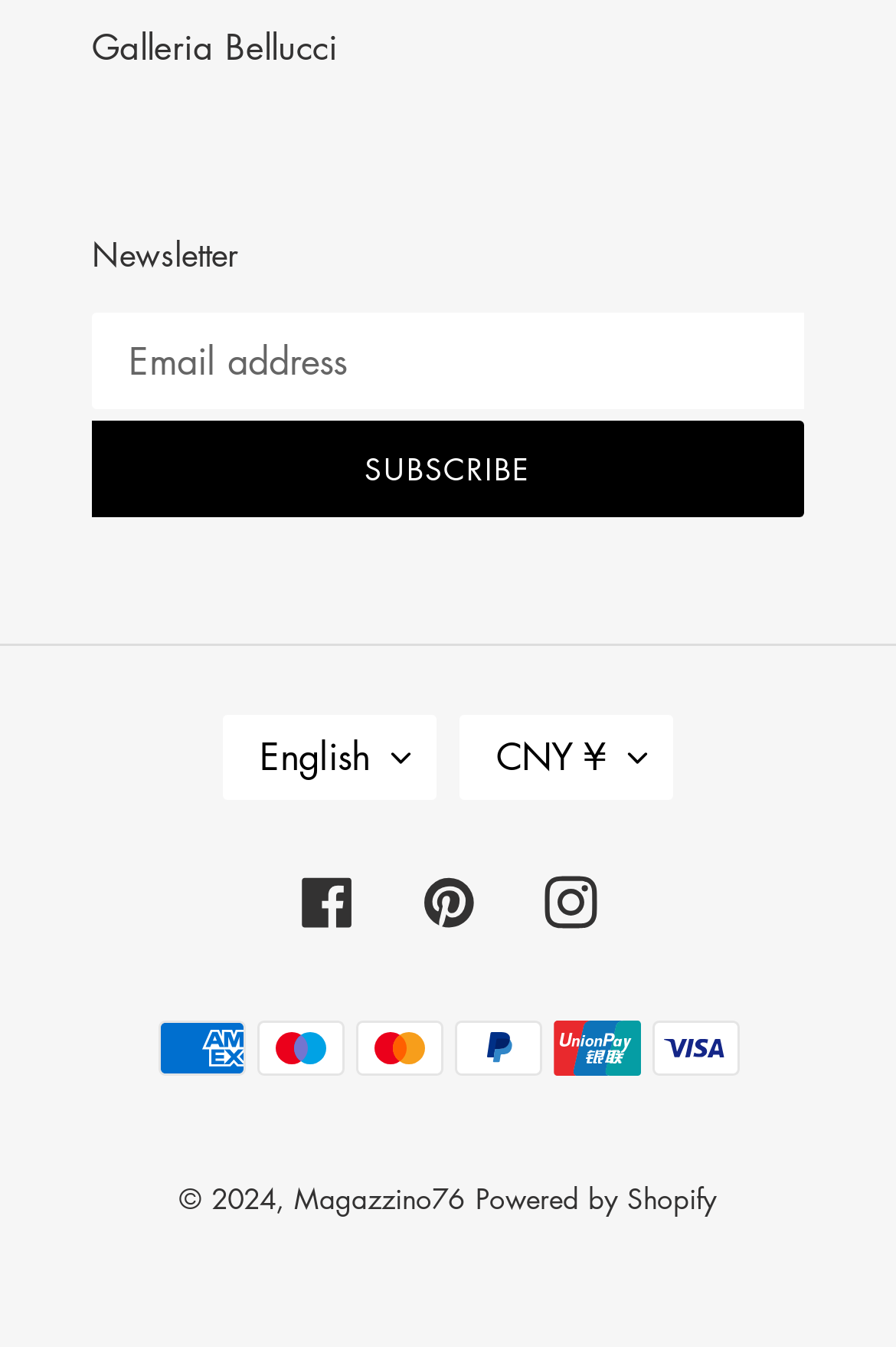Given the description: "CNY ¥", determine the bounding box coordinates of the UI element. The coordinates should be formatted as four float numbers between 0 and 1, [left, top, right, bottom].

[0.513, 0.531, 0.751, 0.594]